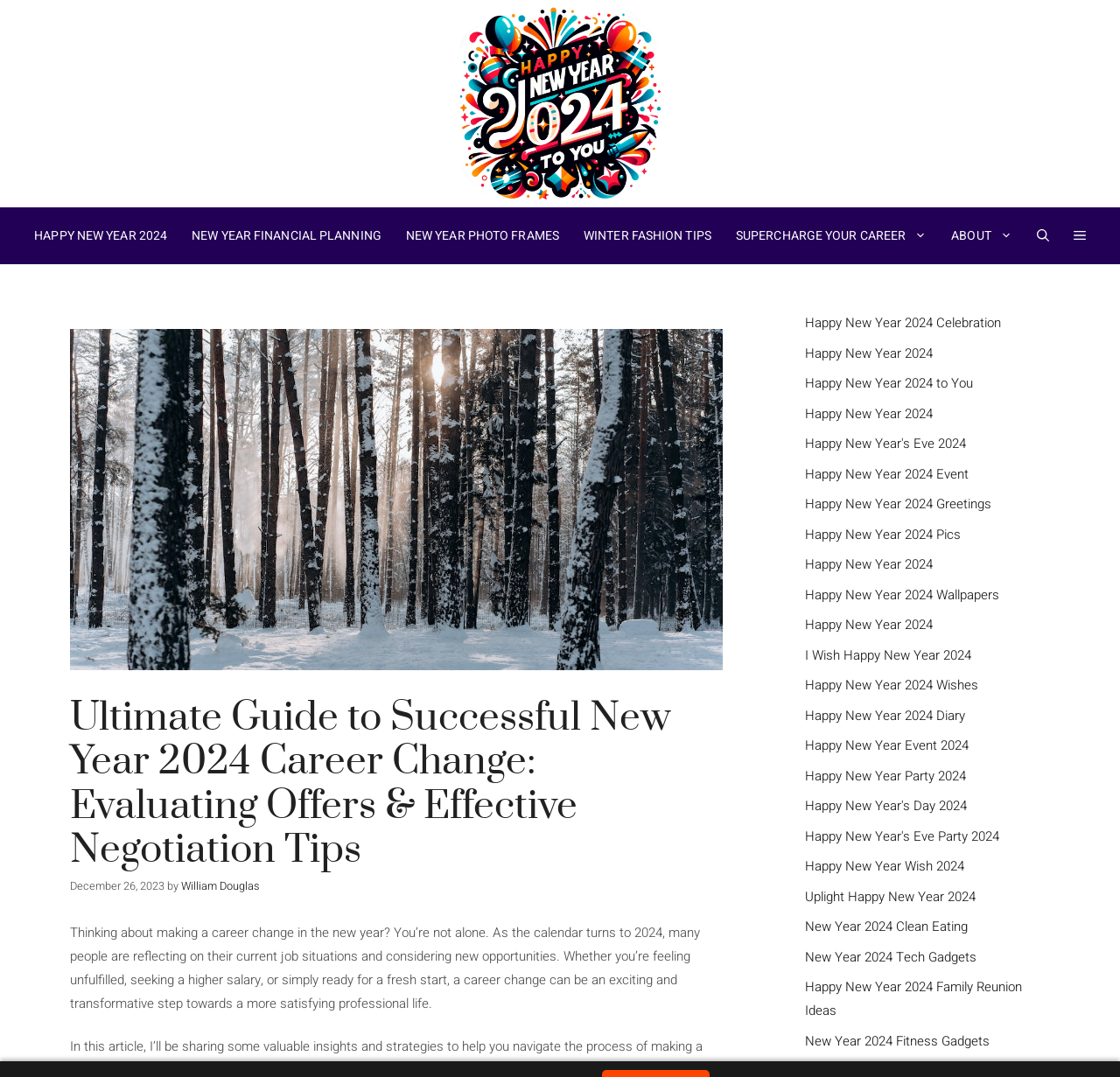Specify the bounding box coordinates of the area that needs to be clicked to achieve the following instruction: "Navigate to METAL PRODUCTS".

None